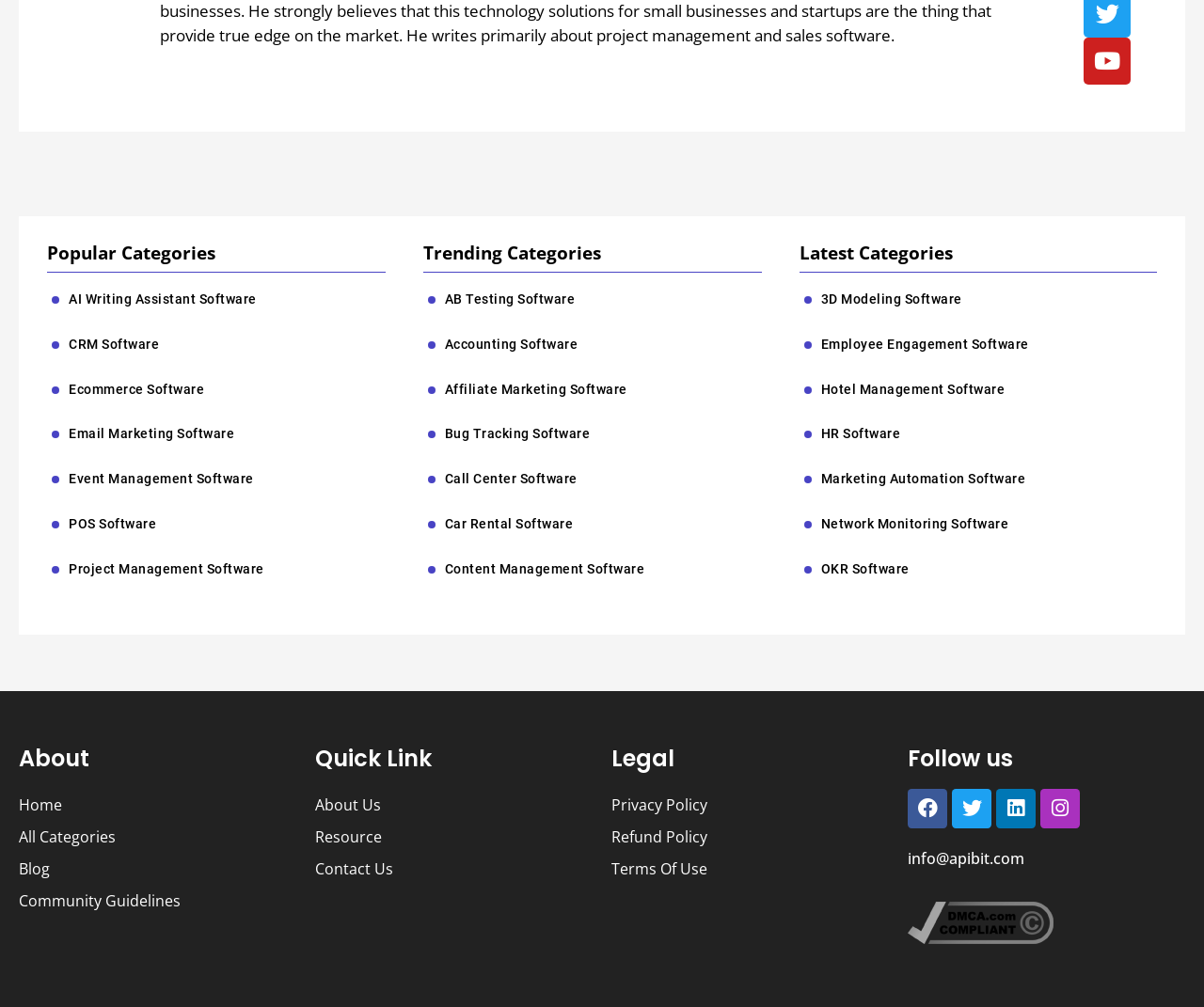Find the bounding box of the UI element described as follows: "title="DMCA Compliance information for apibit.com"".

[0.754, 0.923, 0.875, 0.941]